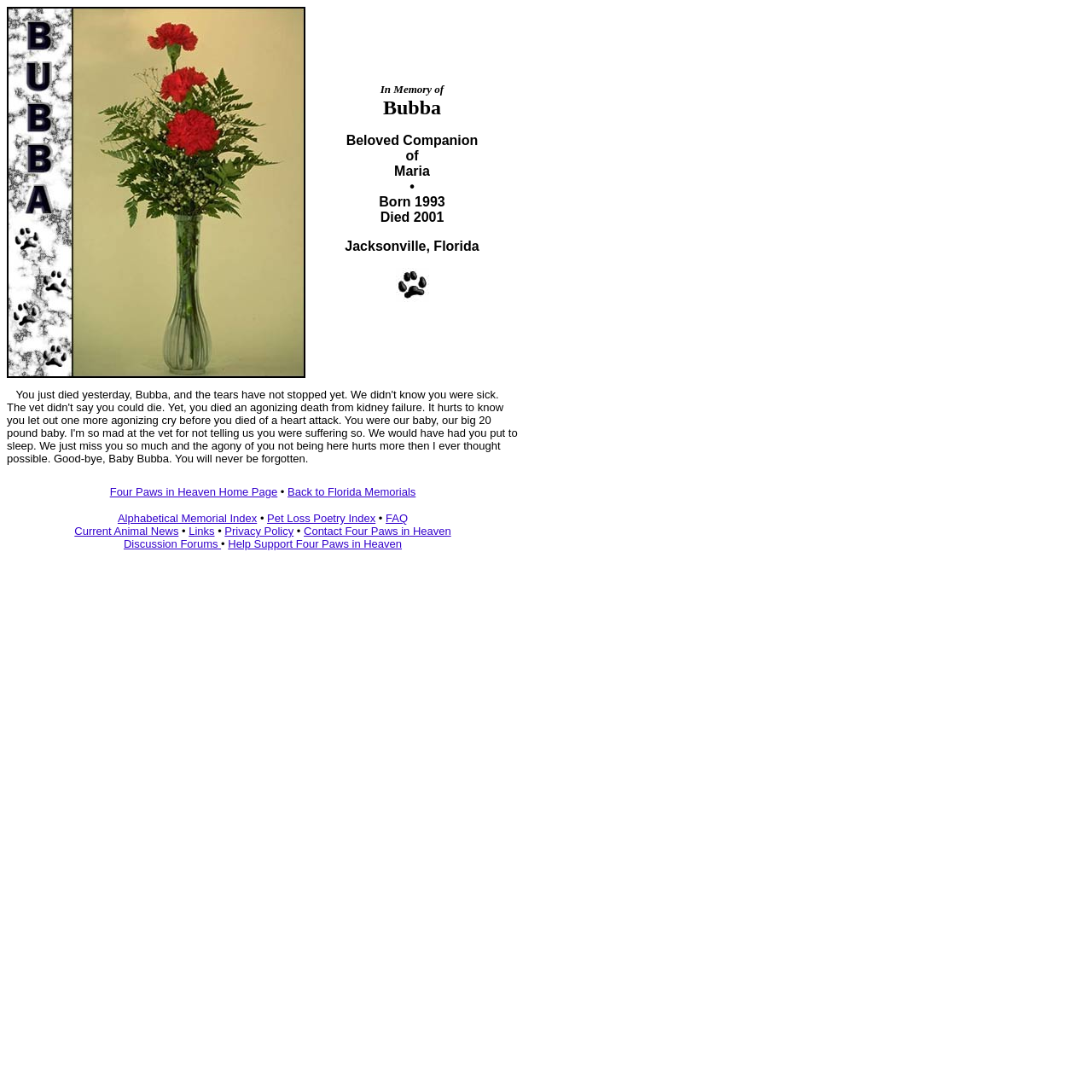Examine the image carefully and respond to the question with a detailed answer: 
Is this a memorial webpage?

The webpage has a title 'In Memory of Bubba' and a description of a cat named Bubba, indicating that it is a memorial webpage.